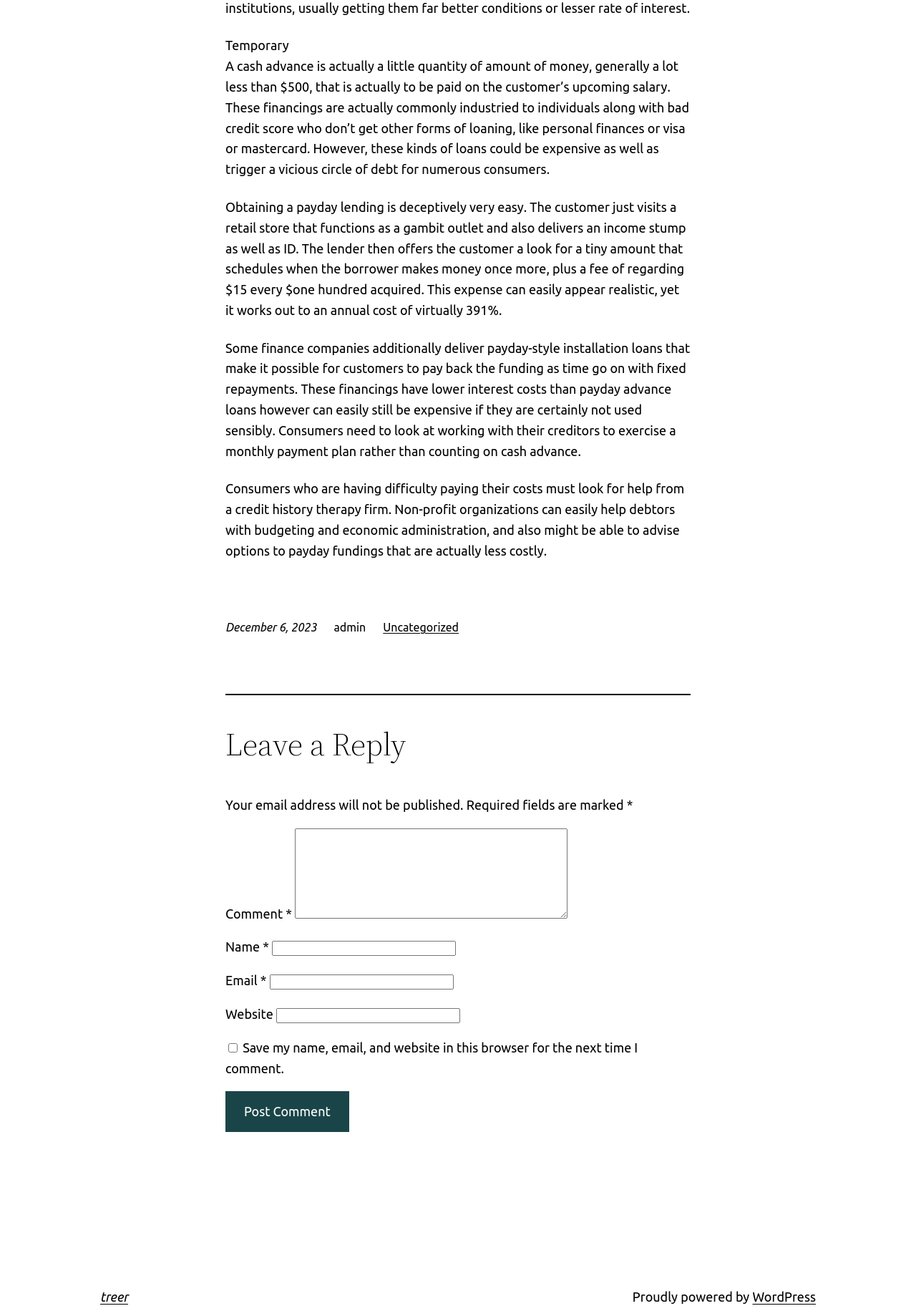Provide the bounding box coordinates in the format (top-left x, top-left y, bottom-right x, bottom-right y). All values are floating point numbers between 0 and 1. Determine the bounding box coordinate of the UI element described as: parent_node: Search for: name="s"

None